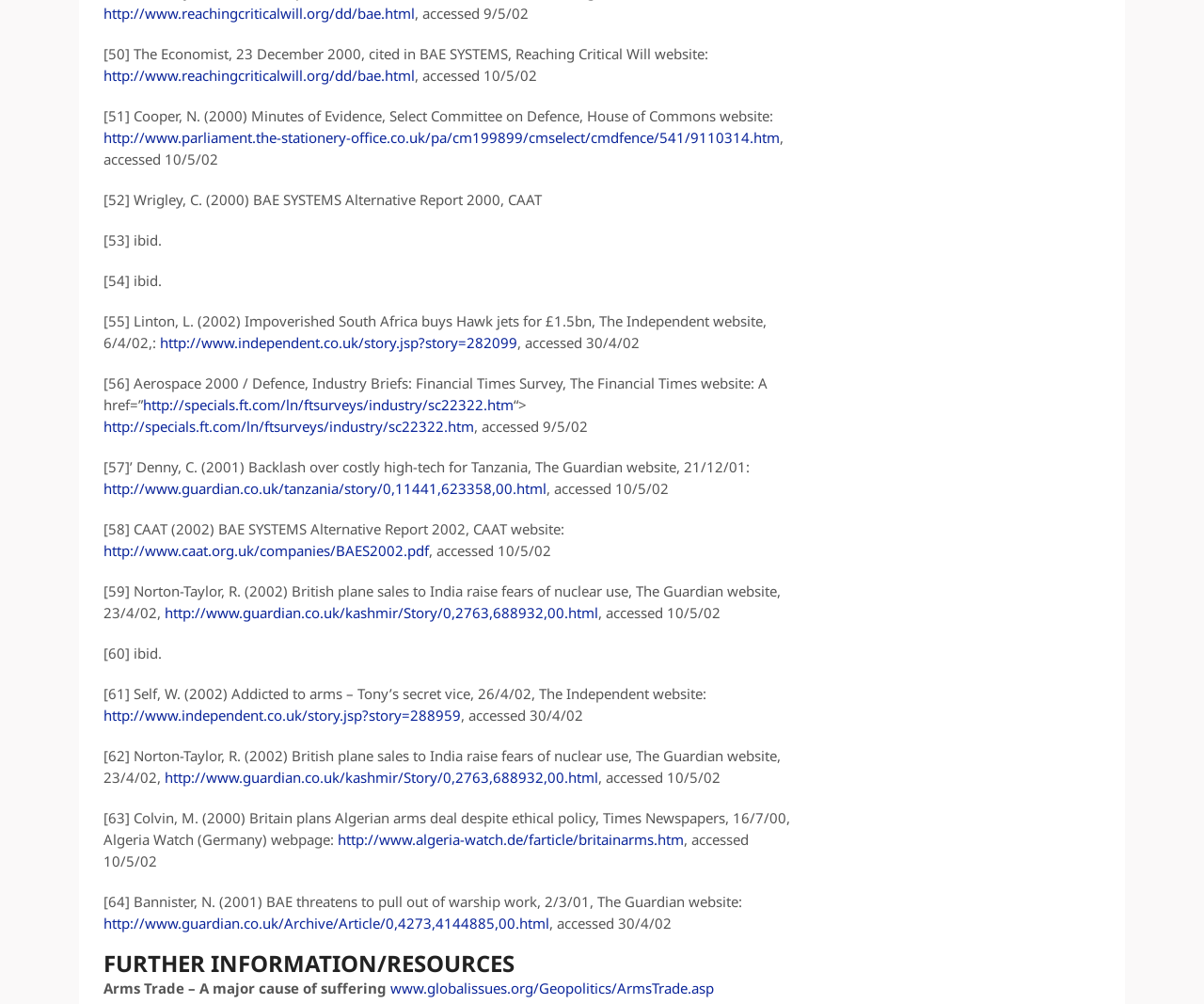What is the date of the article mentioned in reference [1243]?
Please provide a comprehensive answer based on the information in the image.

The article mentioned in reference [1243] was published on April 26, 2002, in The Independent, a UK-based newspaper.